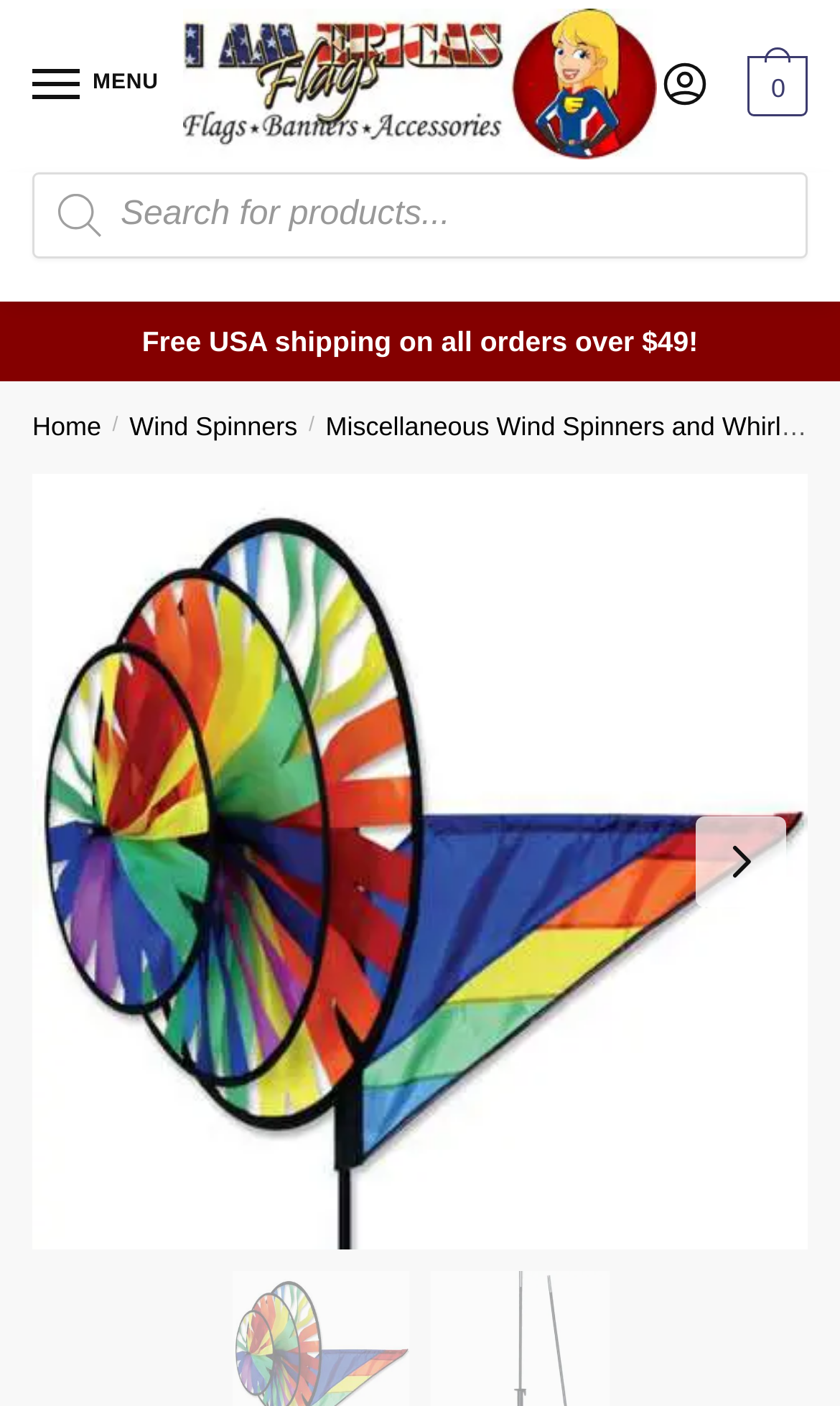What is the text of the webpage's headline?

Rainbow Triple Wind Spinner